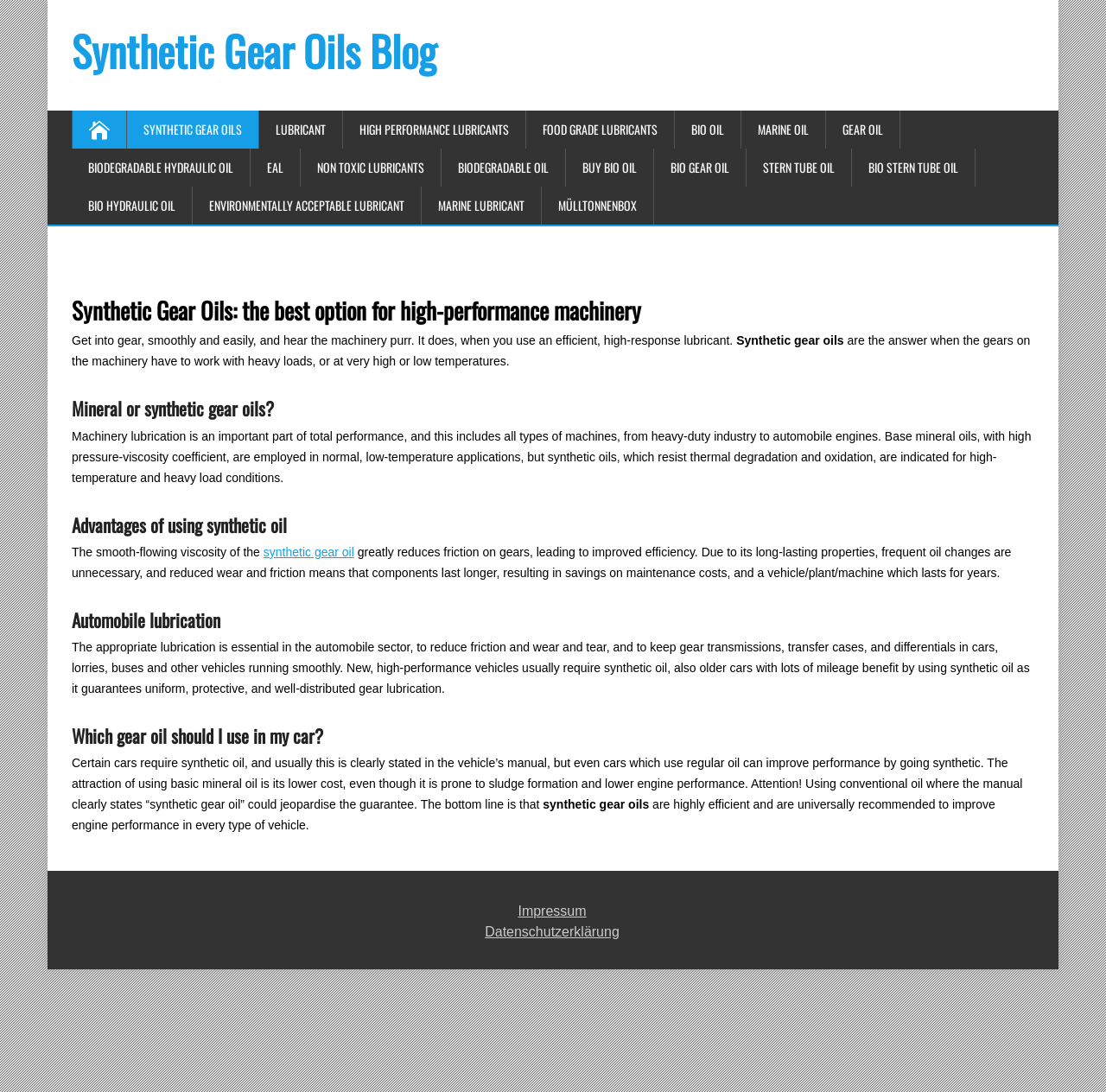From the element description: "Marine Lubricant", extract the bounding box coordinates of the UI element. The coordinates should be expressed as four float numbers between 0 and 1, in the order [left, top, right, bottom].

[0.381, 0.171, 0.49, 0.206]